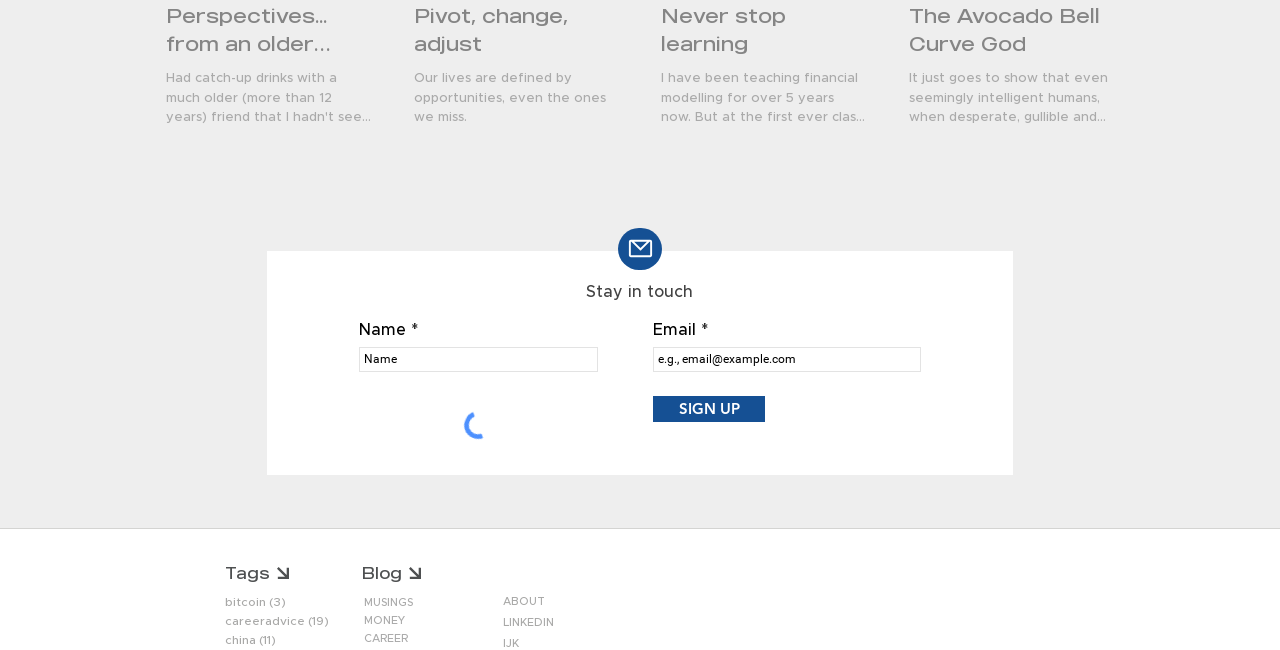Please find the bounding box coordinates of the element's region to be clicked to carry out this instruction: "Click on the 'Subscribe' link".

[0.528, 0.943, 0.577, 0.963]